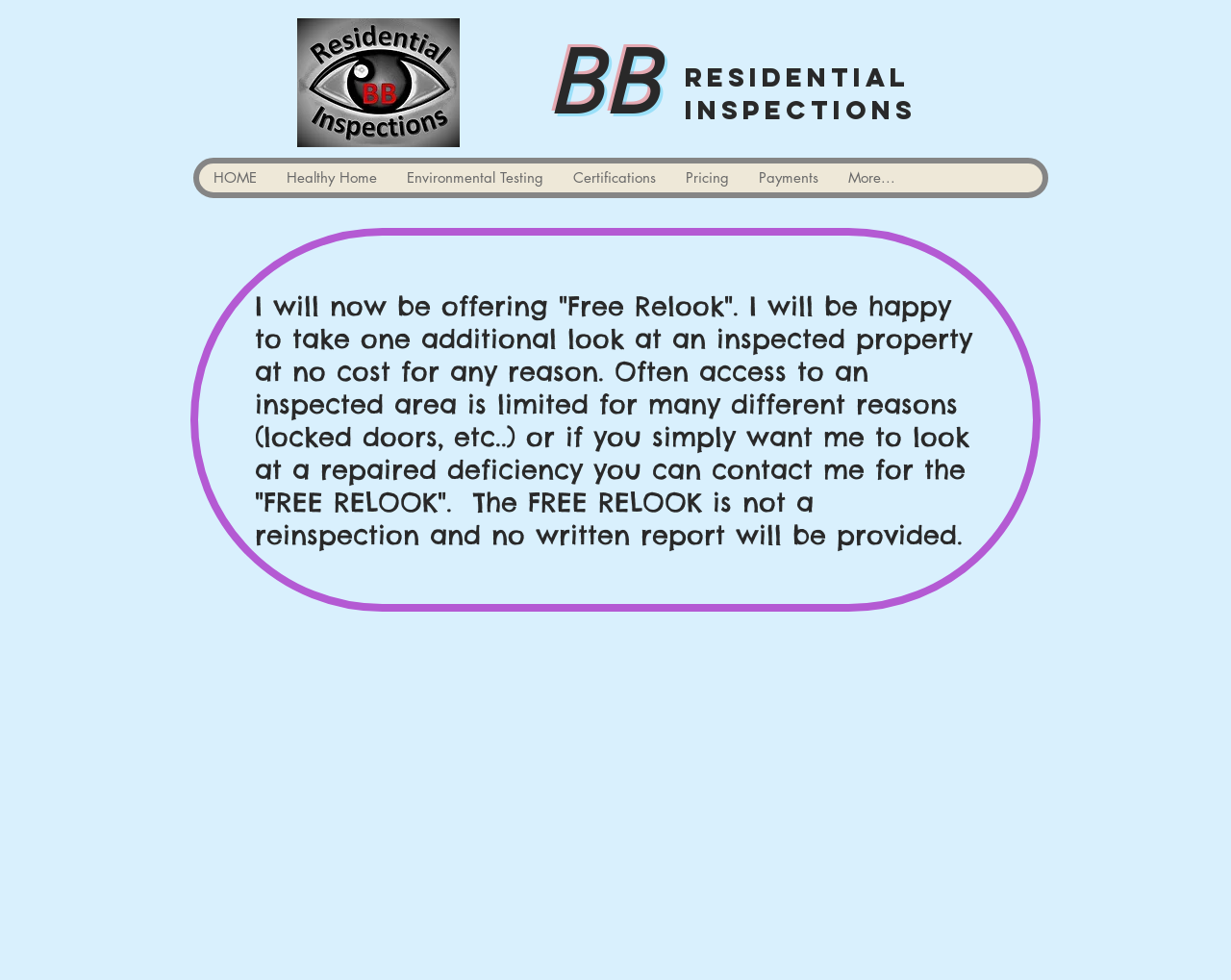Utilize the information from the image to answer the question in detail:
What type of content is available on this website?

The webpage appears to provide informational content about residential inspections and related services, as evident from the headings, navigation links, and the main section's content.